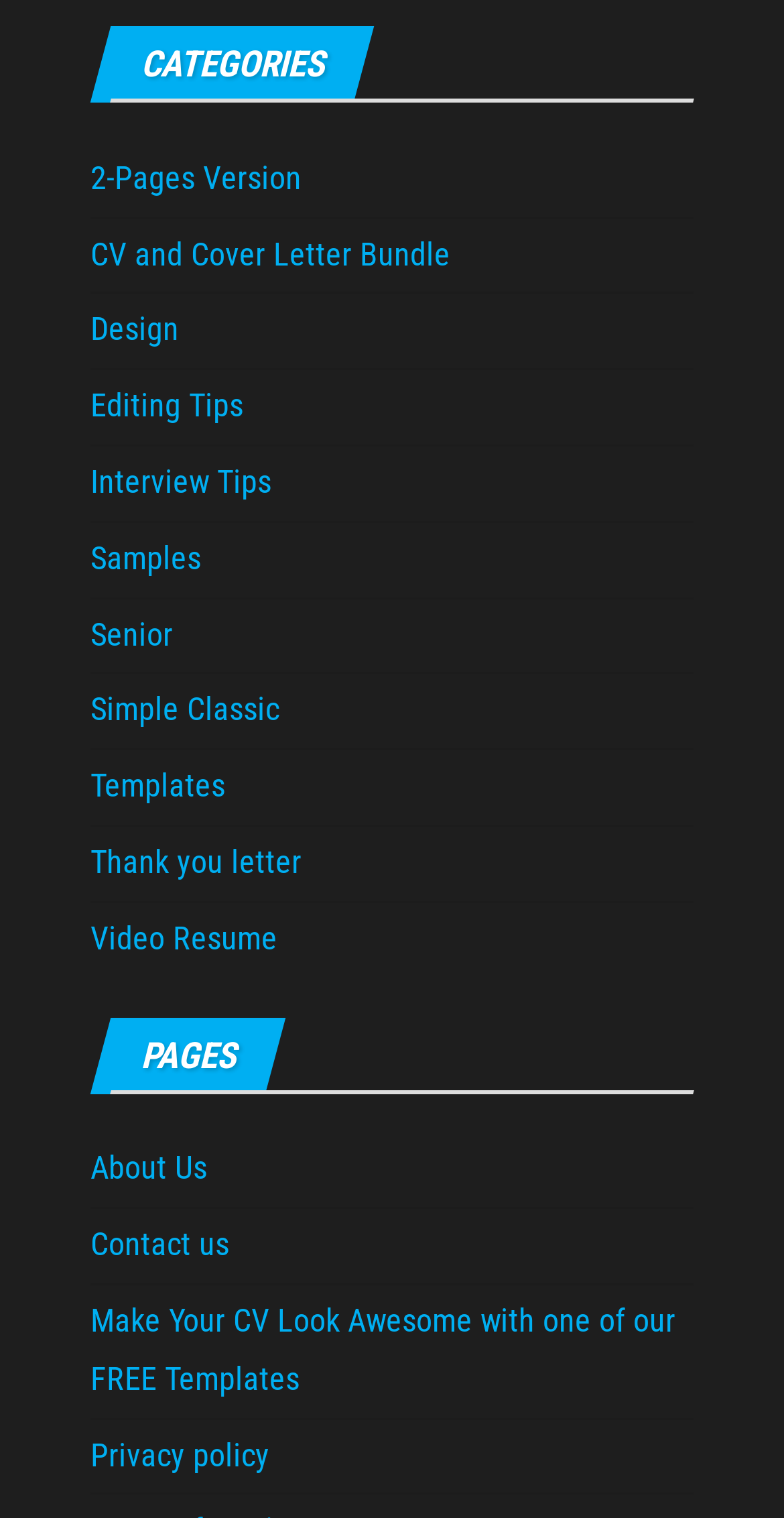Find the bounding box coordinates of the clickable element required to execute the following instruction: "Go to the 'About Us' page". Provide the coordinates as four float numbers between 0 and 1, i.e., [left, top, right, bottom].

[0.115, 0.757, 0.264, 0.782]